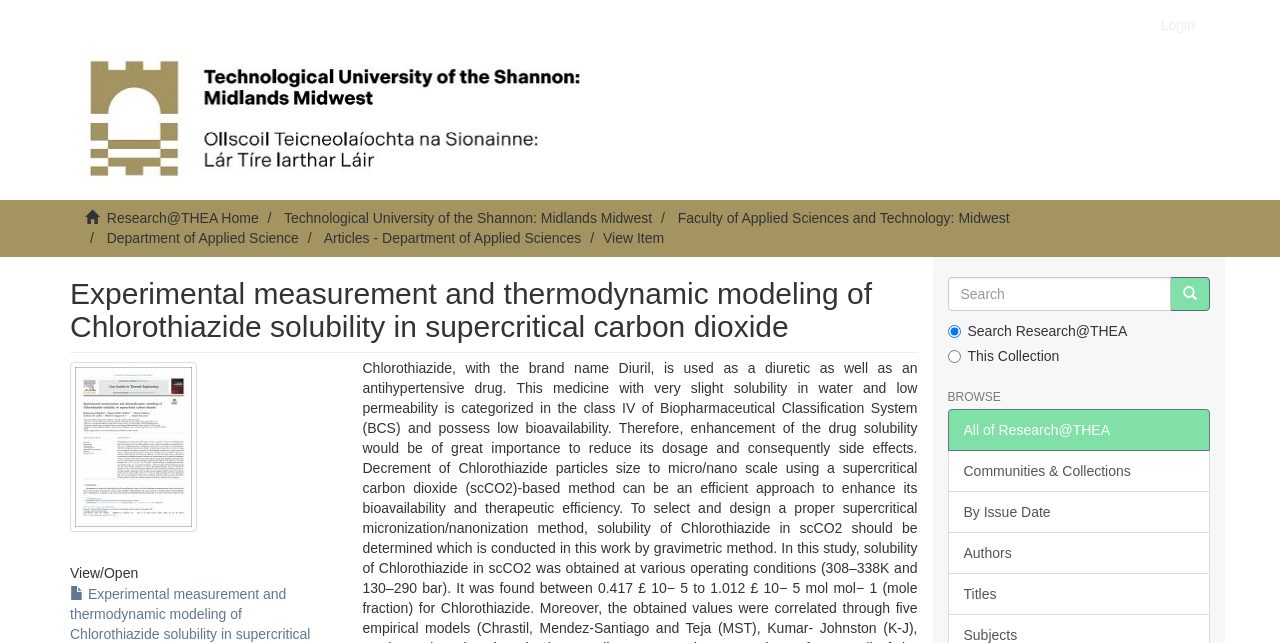Determine the coordinates of the bounding box for the clickable area needed to execute this instruction: "login to the system".

[0.895, 0.0, 0.945, 0.078]